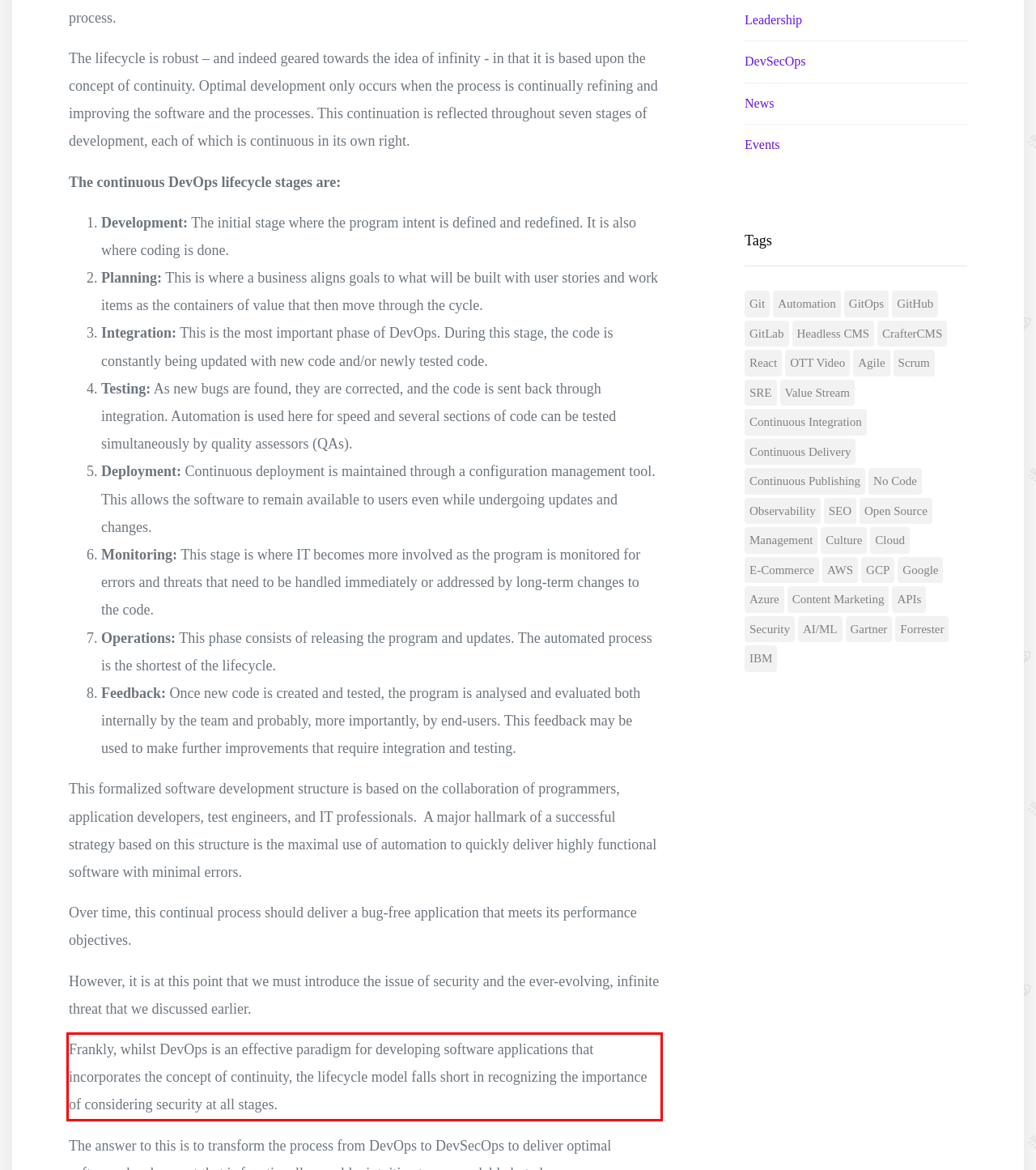Identify and extract the text within the red rectangle in the screenshot of the webpage.

Frankly, whilst DevOps is an effective paradigm for developing software applications that incorporates the concept of continuity, the lifecycle model falls short in recognizing the importance of considering security at all stages.